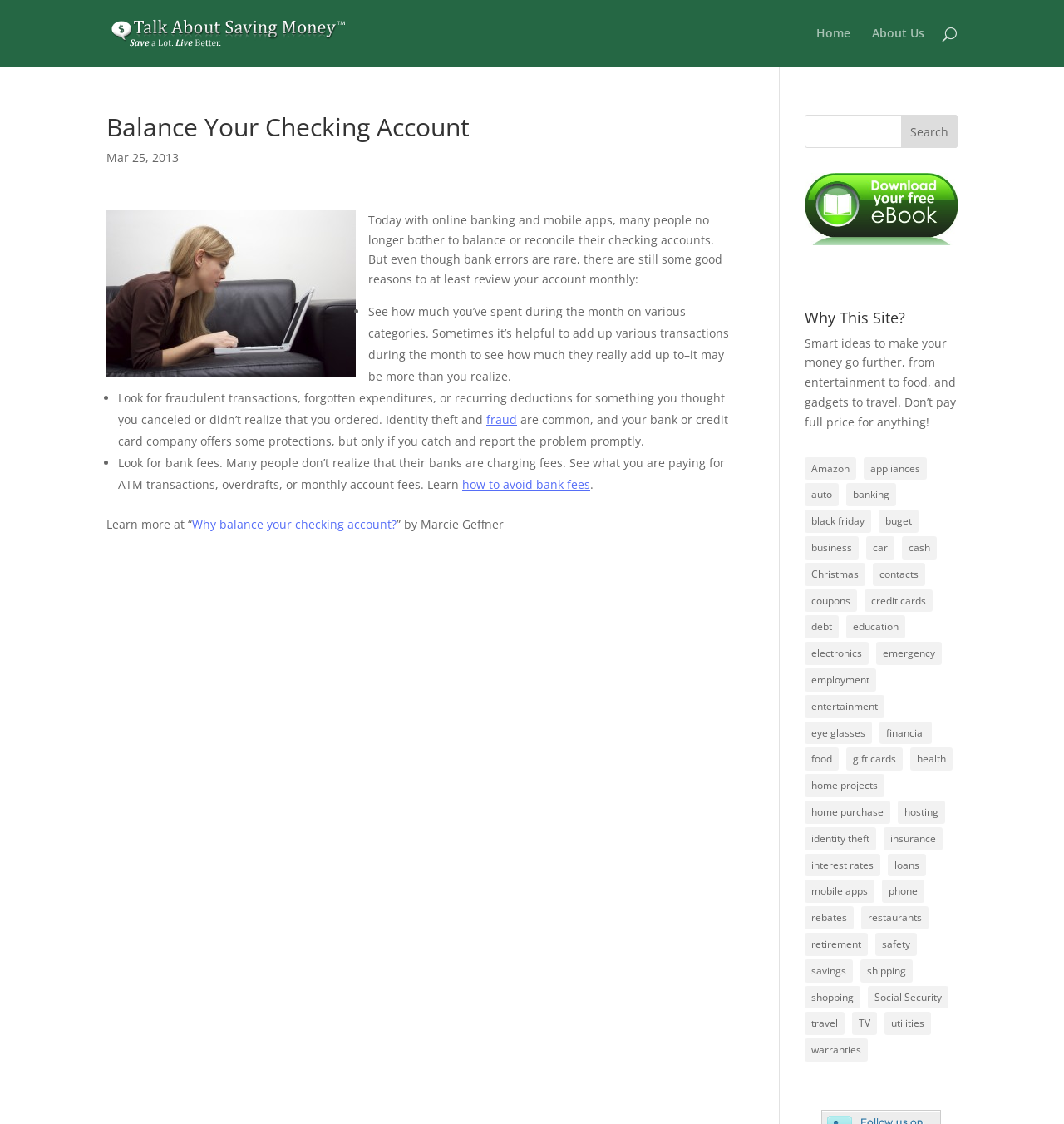Kindly determine the bounding box coordinates for the clickable area to achieve the given instruction: "Subscribe to get the free e-book".

[0.756, 0.154, 0.9, 0.218]